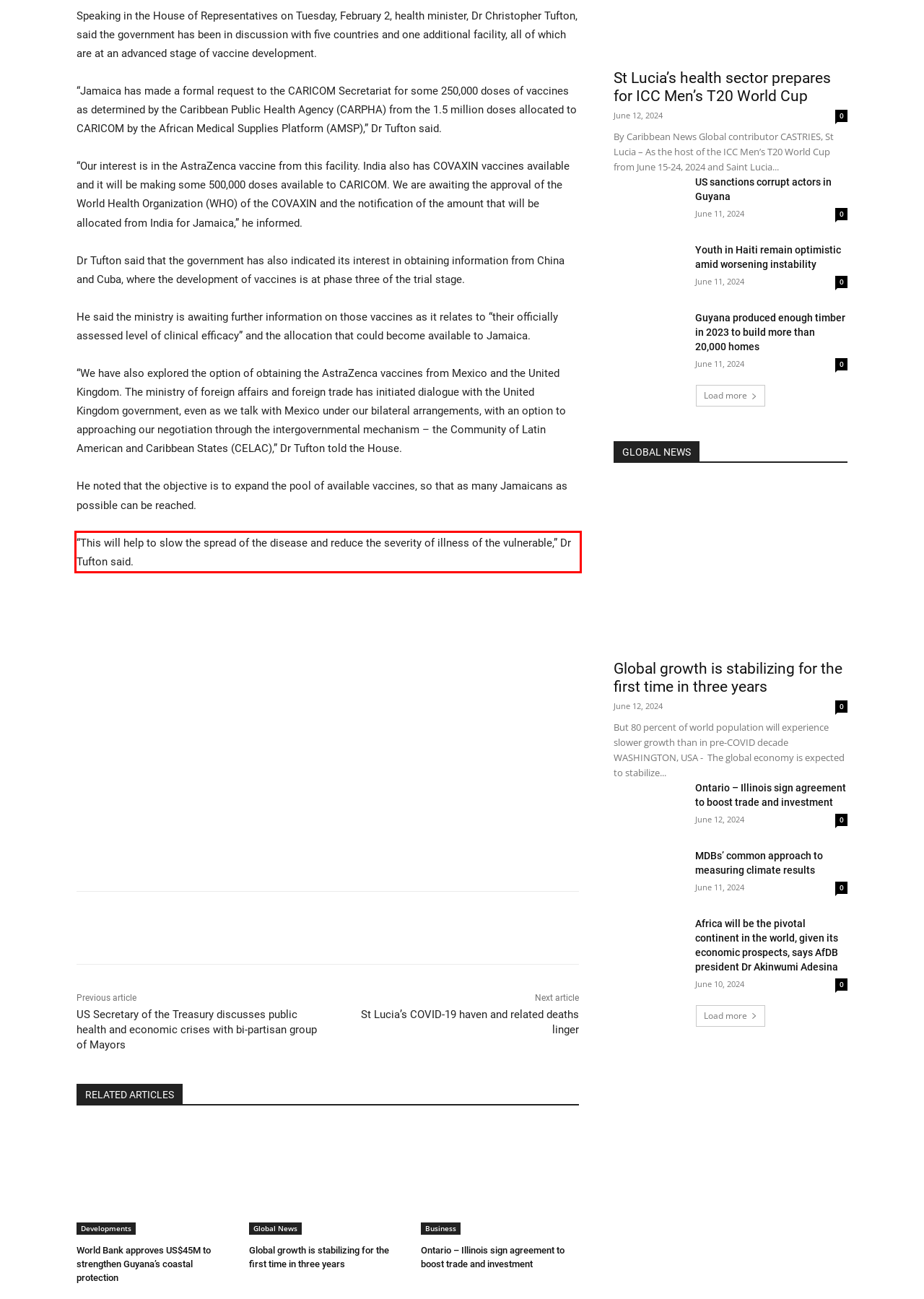Observe the screenshot of the webpage that includes a red rectangle bounding box. Conduct OCR on the content inside this red bounding box and generate the text.

“This will help to slow the spread of the disease and reduce the severity of illness of the vulnerable,” Dr Tufton said.